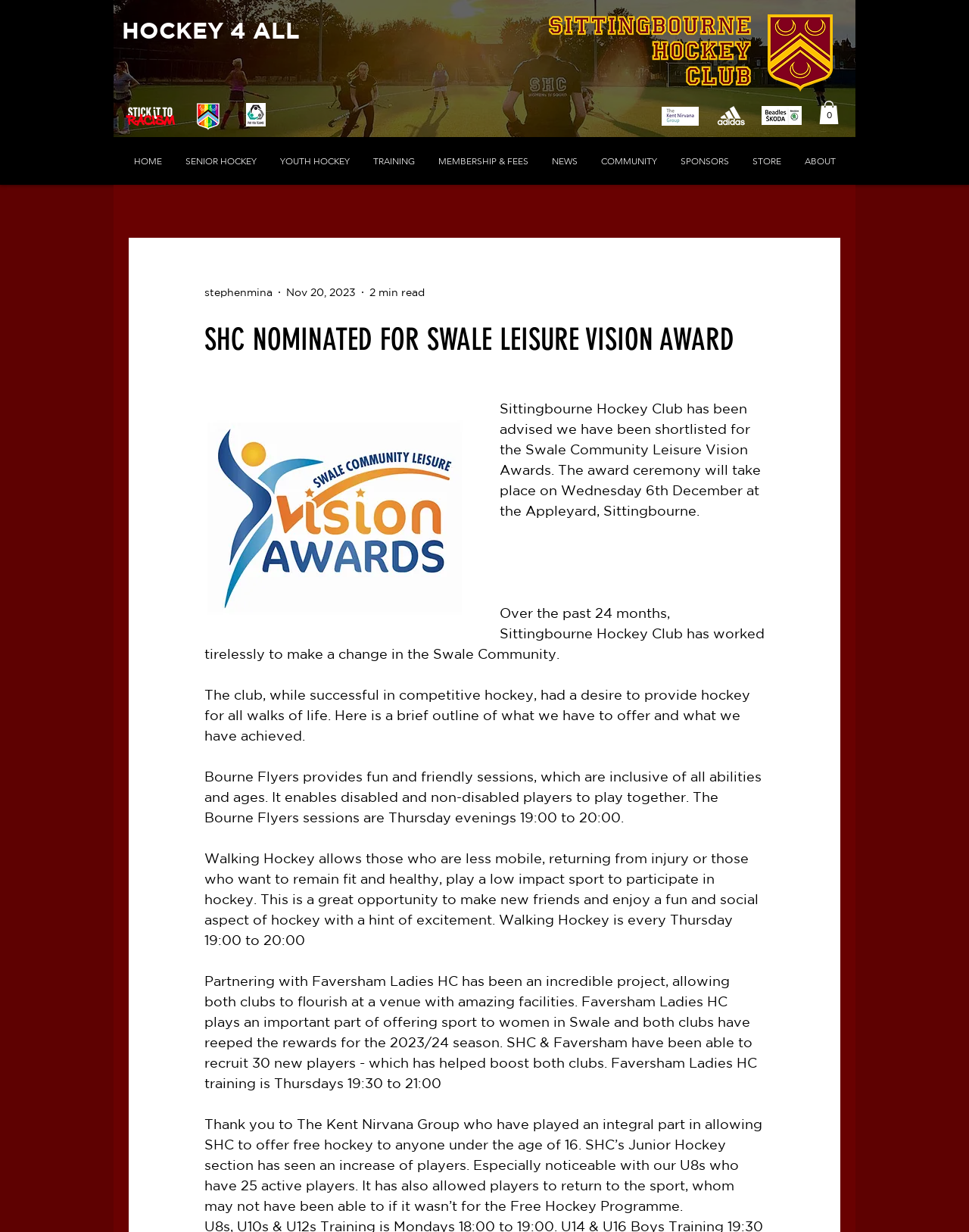What is the purpose of the Bourne Flyers sessions?
Answer the question with a single word or phrase derived from the image.

Inclusive hockey for all abilities and ages